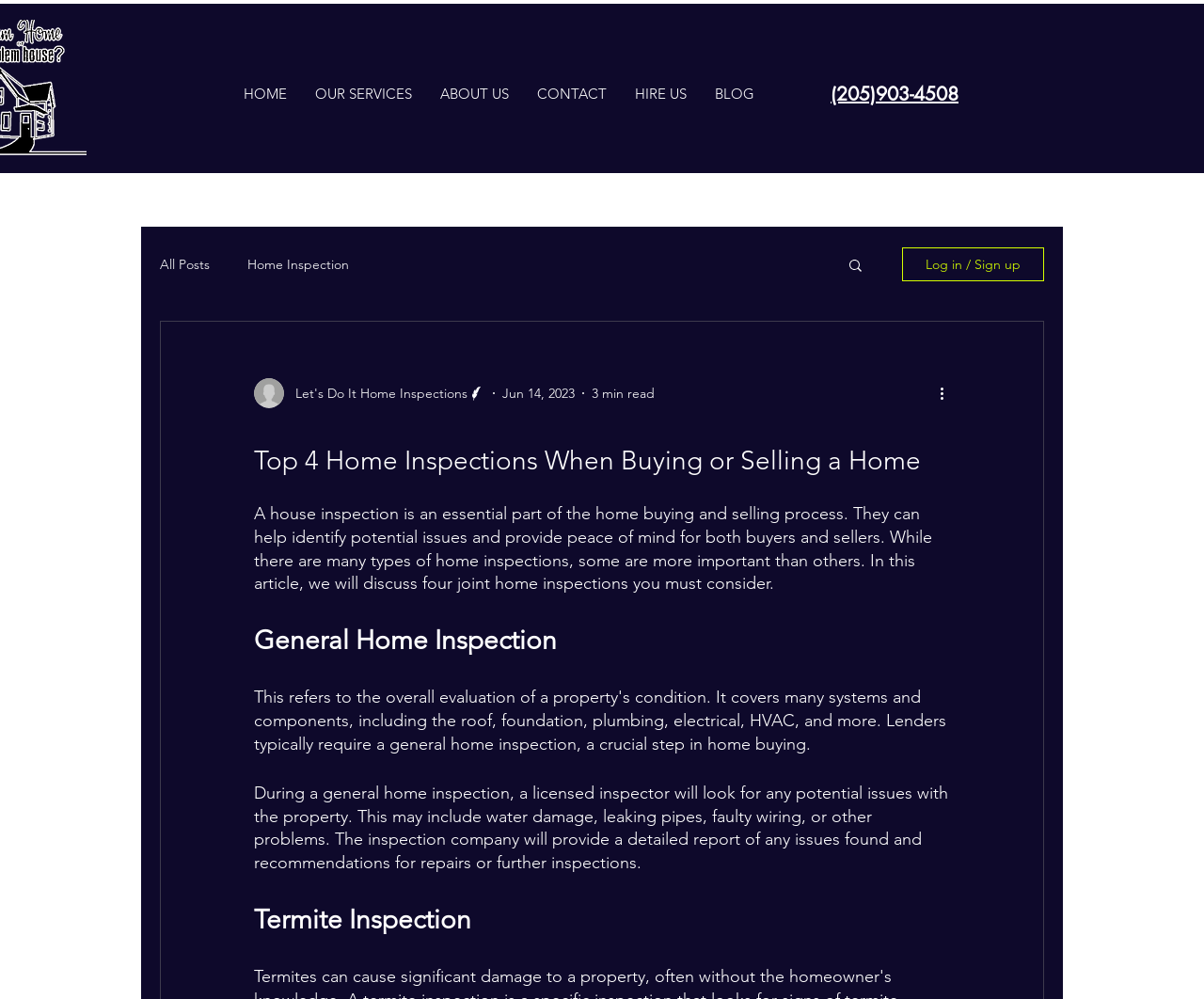Please provide a one-word or short phrase answer to the question:
What is the author's name?

Writer